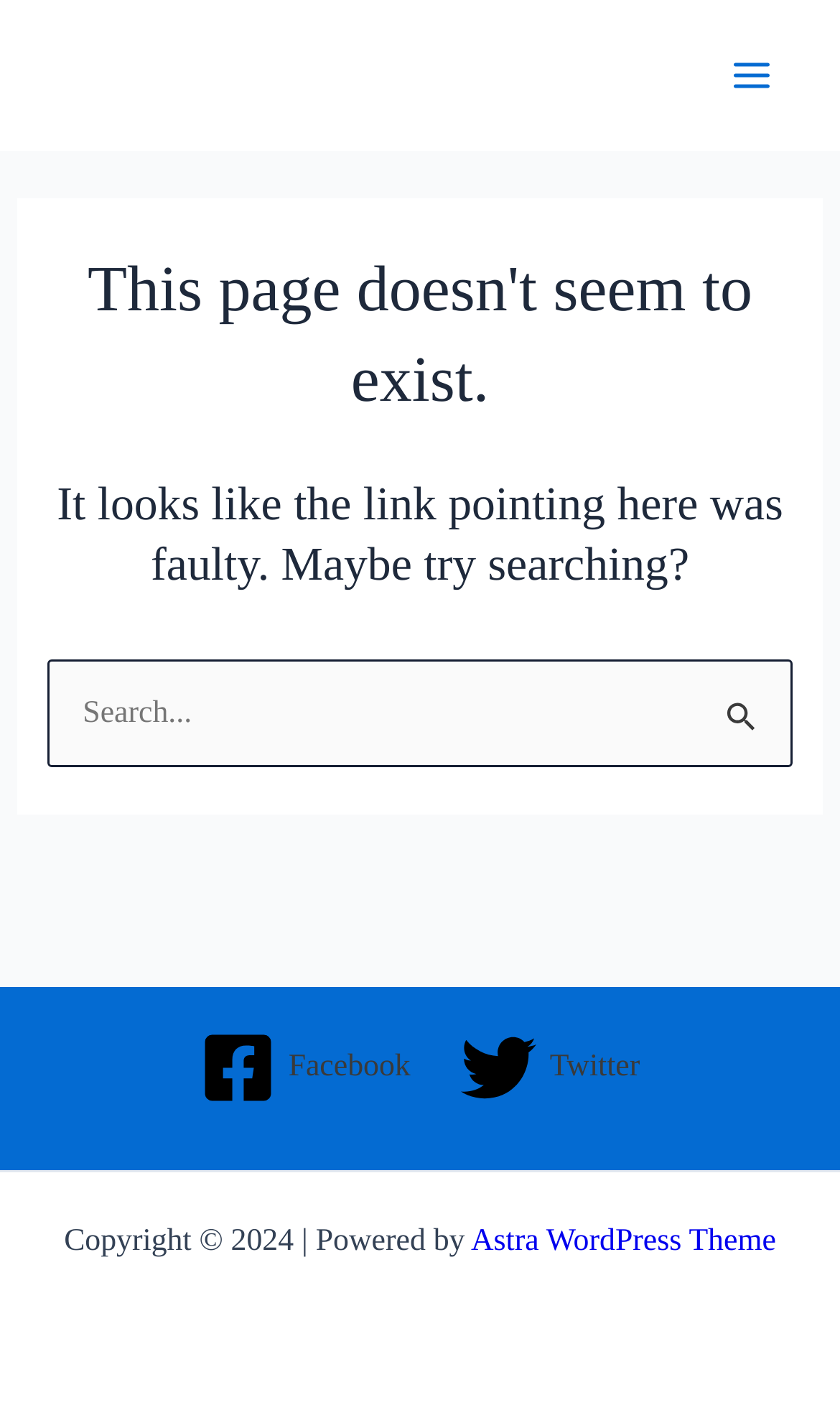Look at the image and answer the question in detail:
What is the main issue with the current page?

The main issue with the current page is that it doesn't seem to exist, as indicated by the heading 'This page doesn't seem to exist.' and the suggestion to try searching.